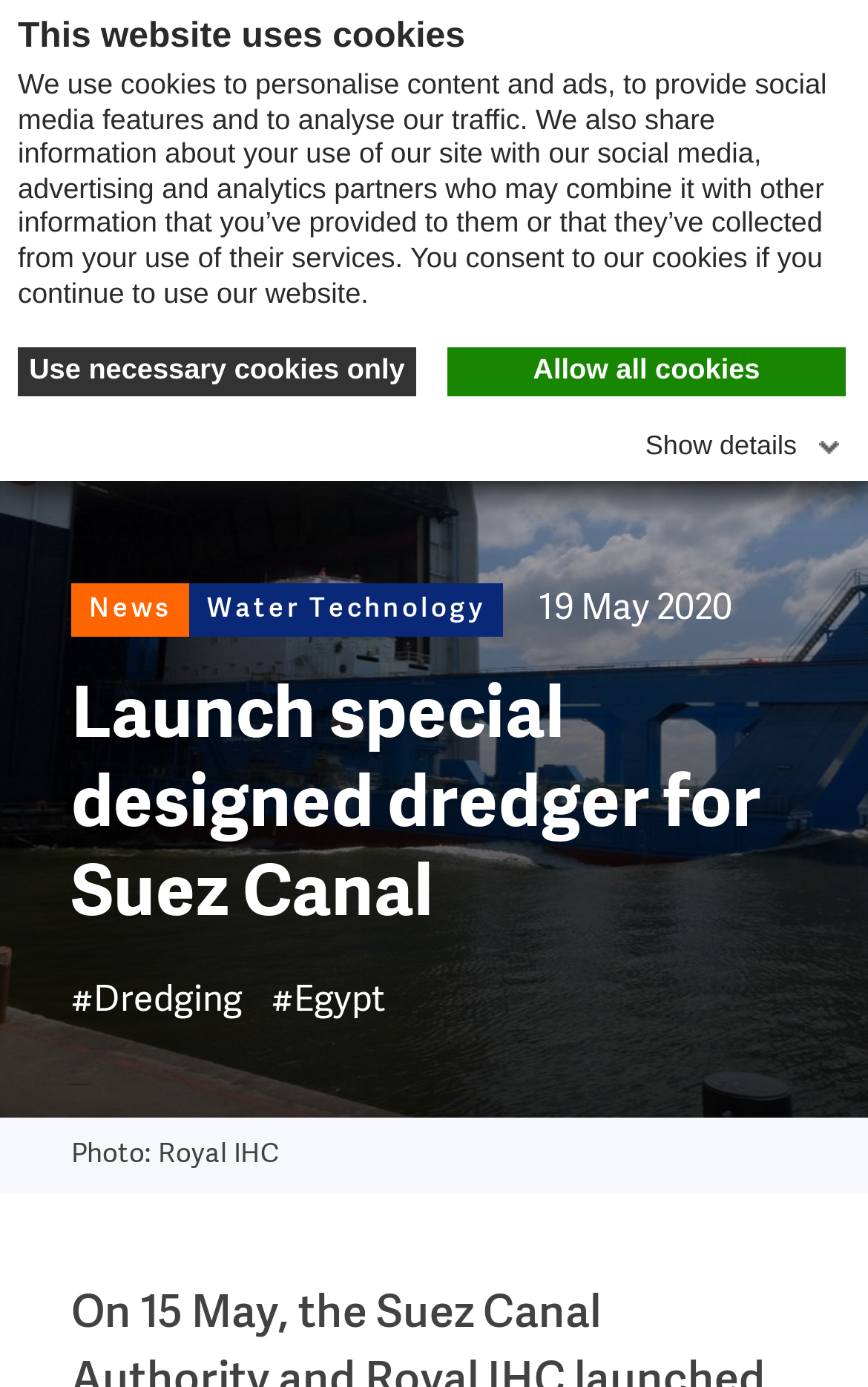Find and indicate the bounding box coordinates of the region you should select to follow the given instruction: "Close the popup".

[0.734, 0.064, 0.936, 0.112]